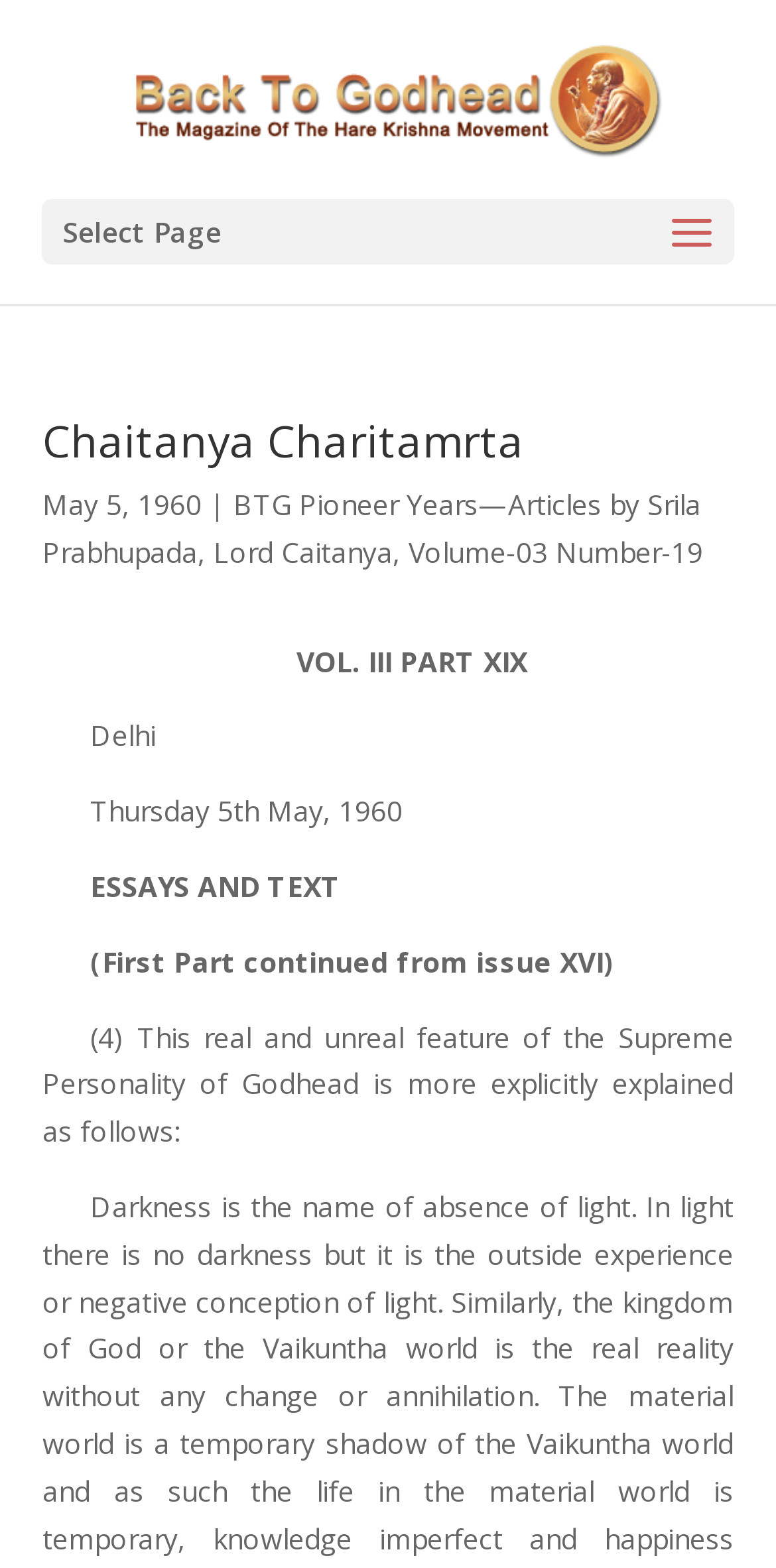What is the location of the publication?
Examine the image and give a concise answer in one word or a short phrase.

Delhi